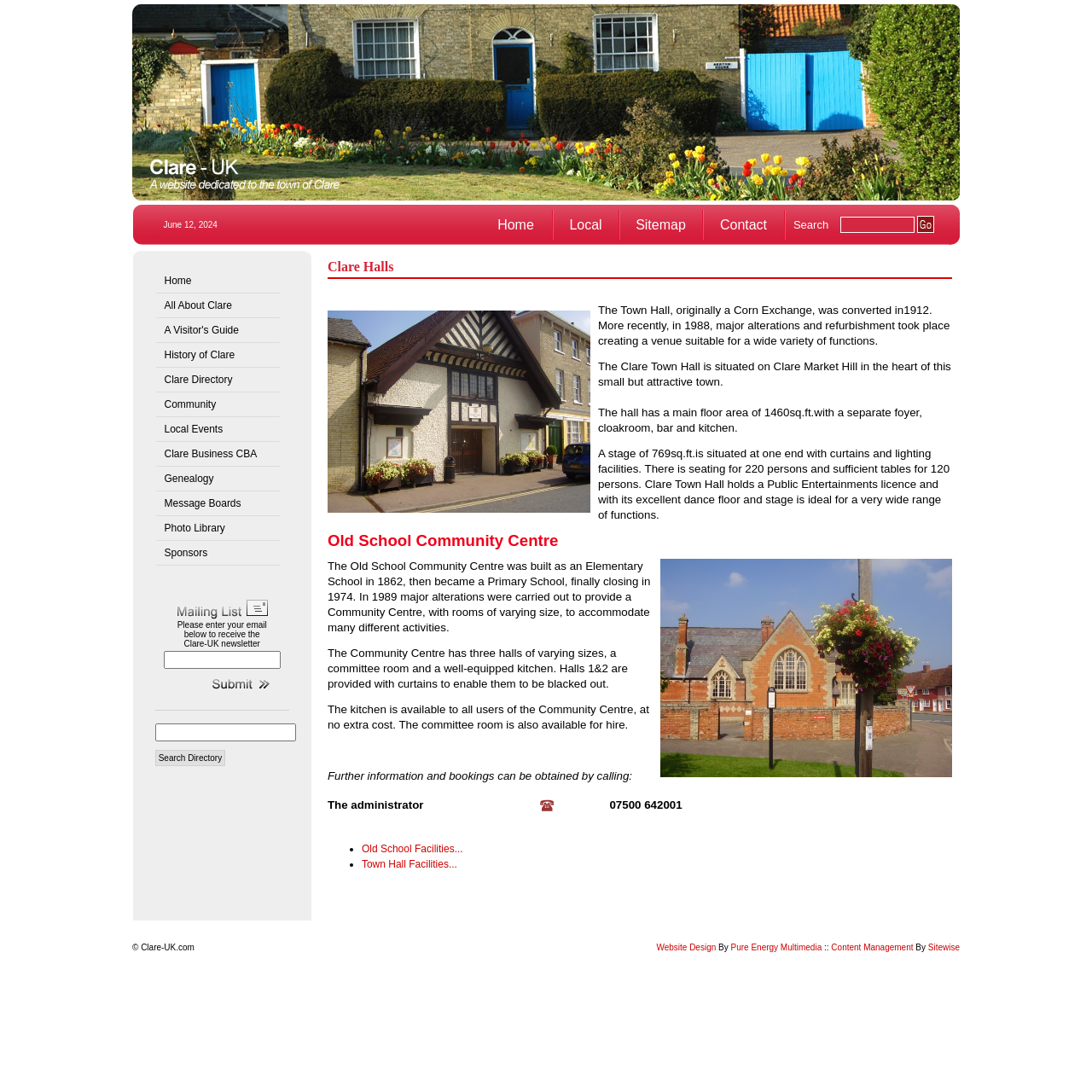Extract the bounding box coordinates of the UI element described by: "parent_node: Search Directory name="sterms"". The coordinates should include four float numbers ranging from 0 to 1, e.g., [left, top, right, bottom].

[0.142, 0.662, 0.271, 0.679]